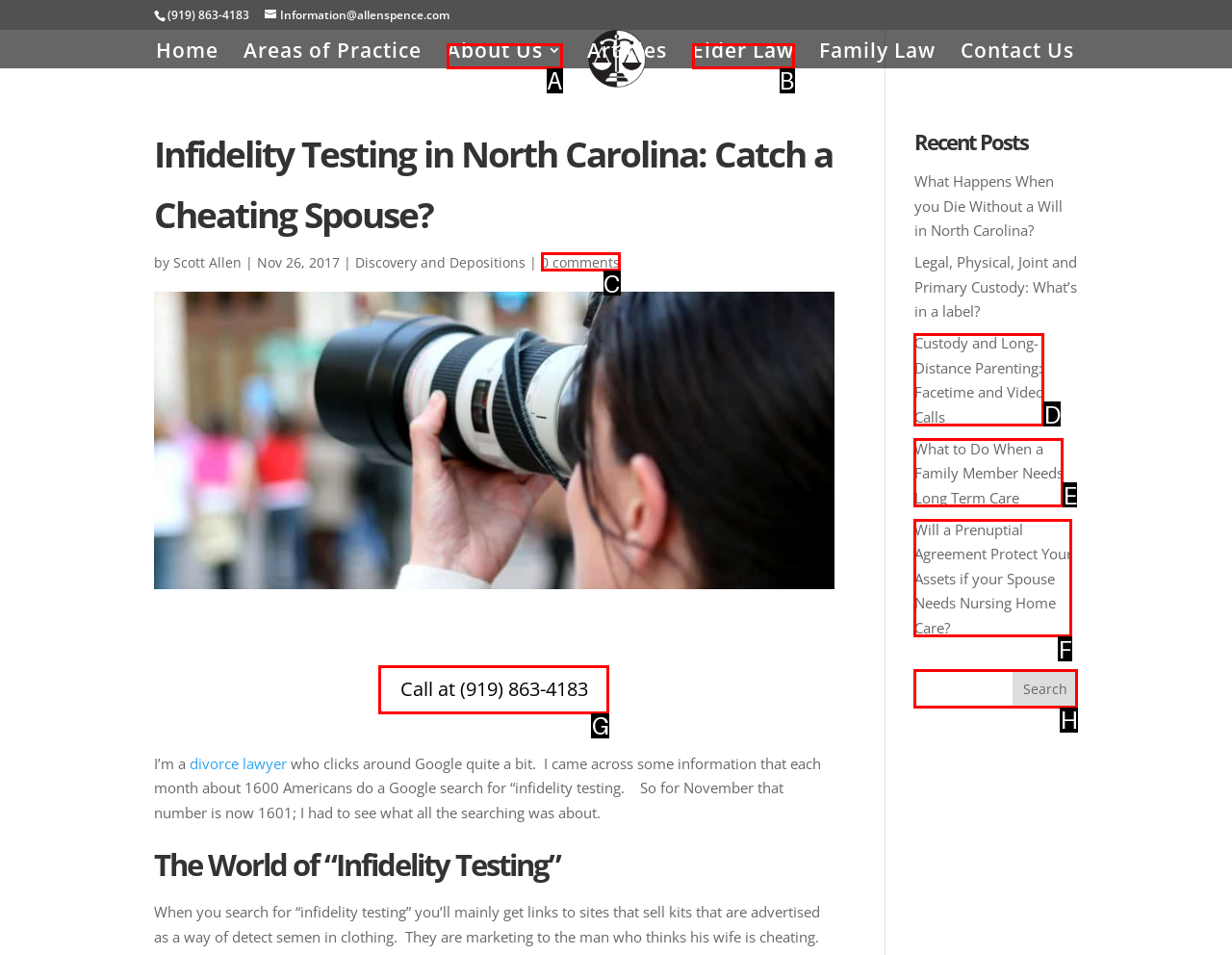Please determine which option aligns with the description: 0 comments. Respond with the option’s letter directly from the available choices.

C